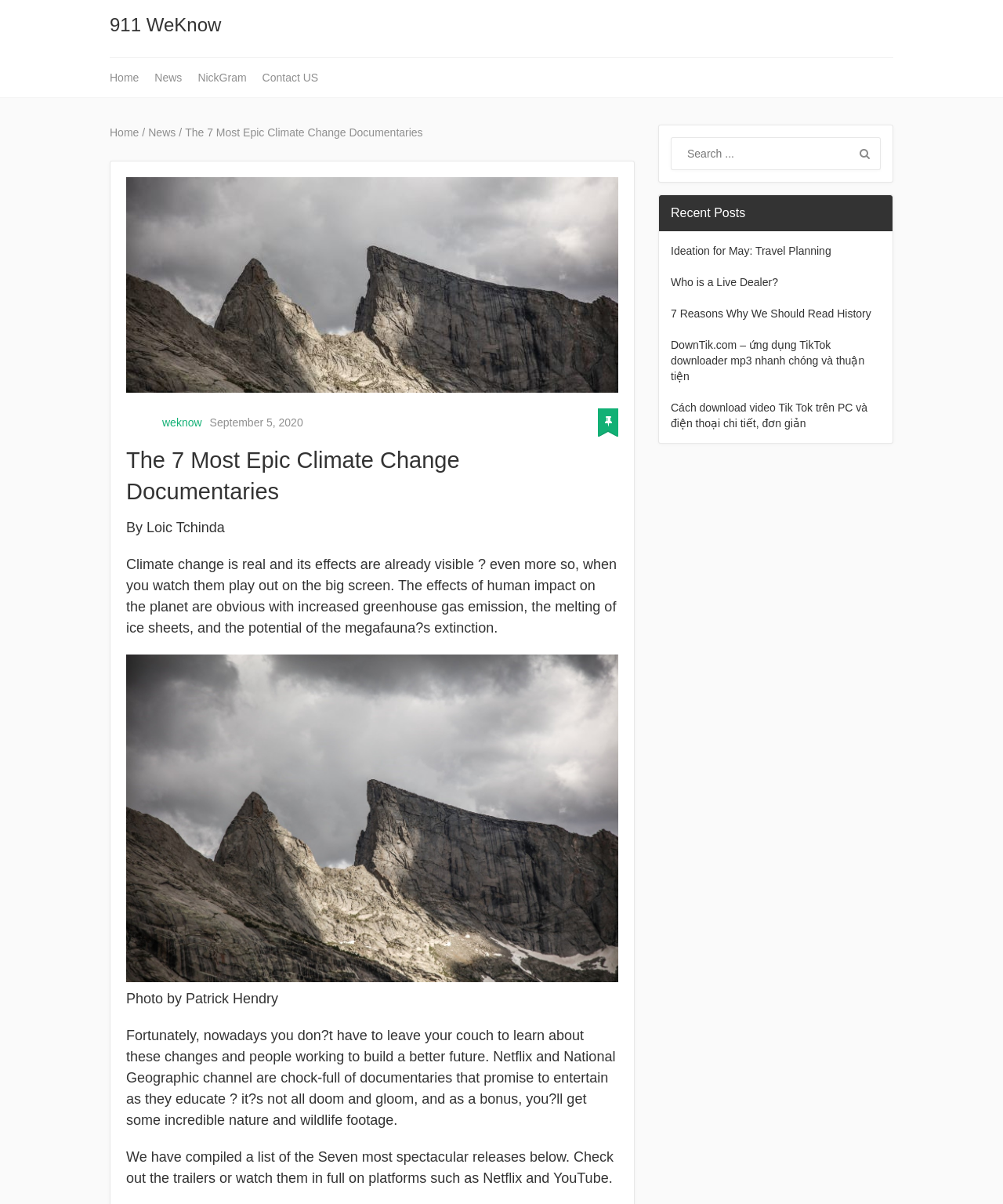Find and indicate the bounding box coordinates of the region you should select to follow the given instruction: "Search for something".

[0.67, 0.114, 0.877, 0.14]